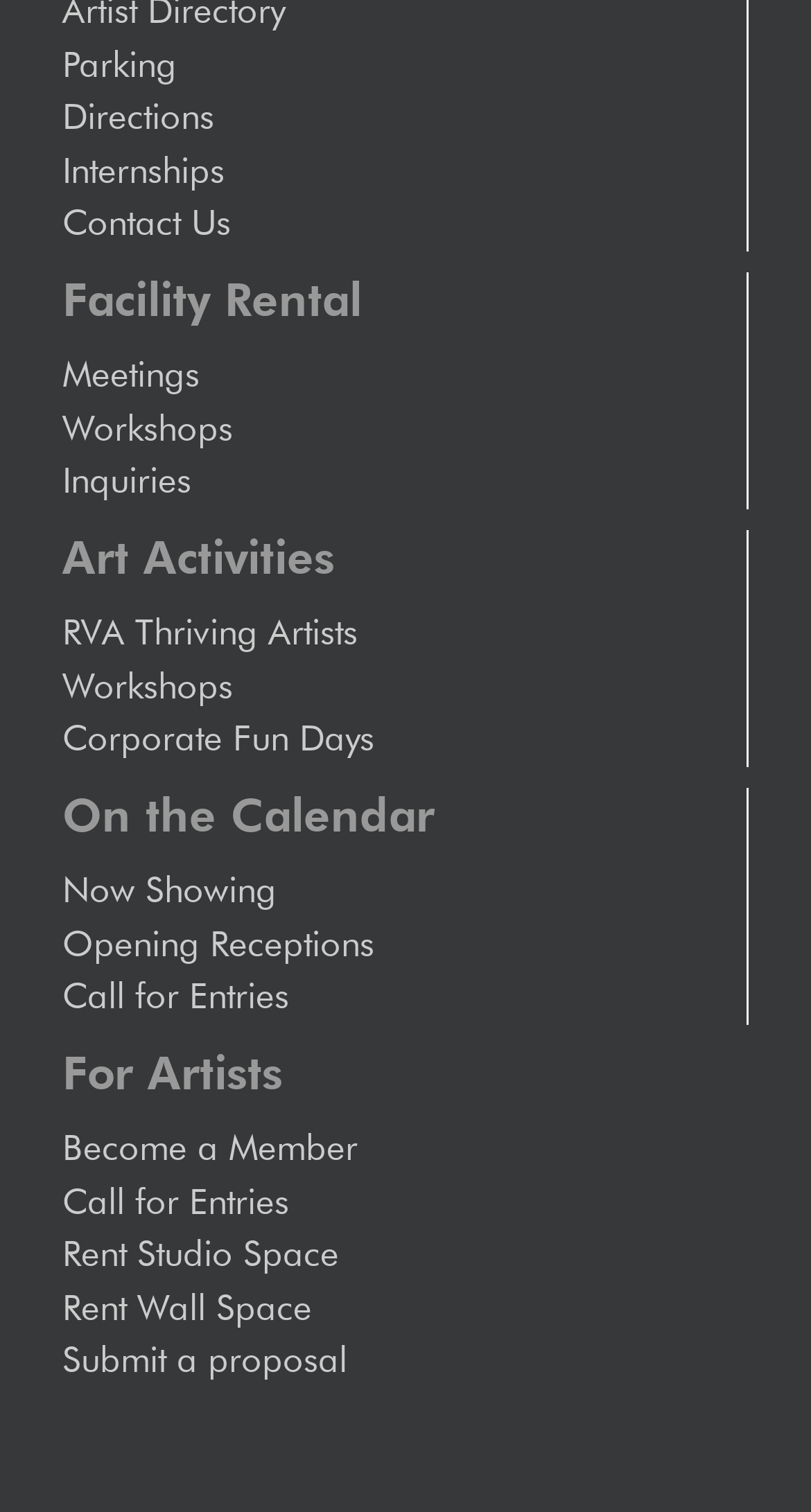Provide the bounding box for the UI element matching this description: "Long Term Care".

None